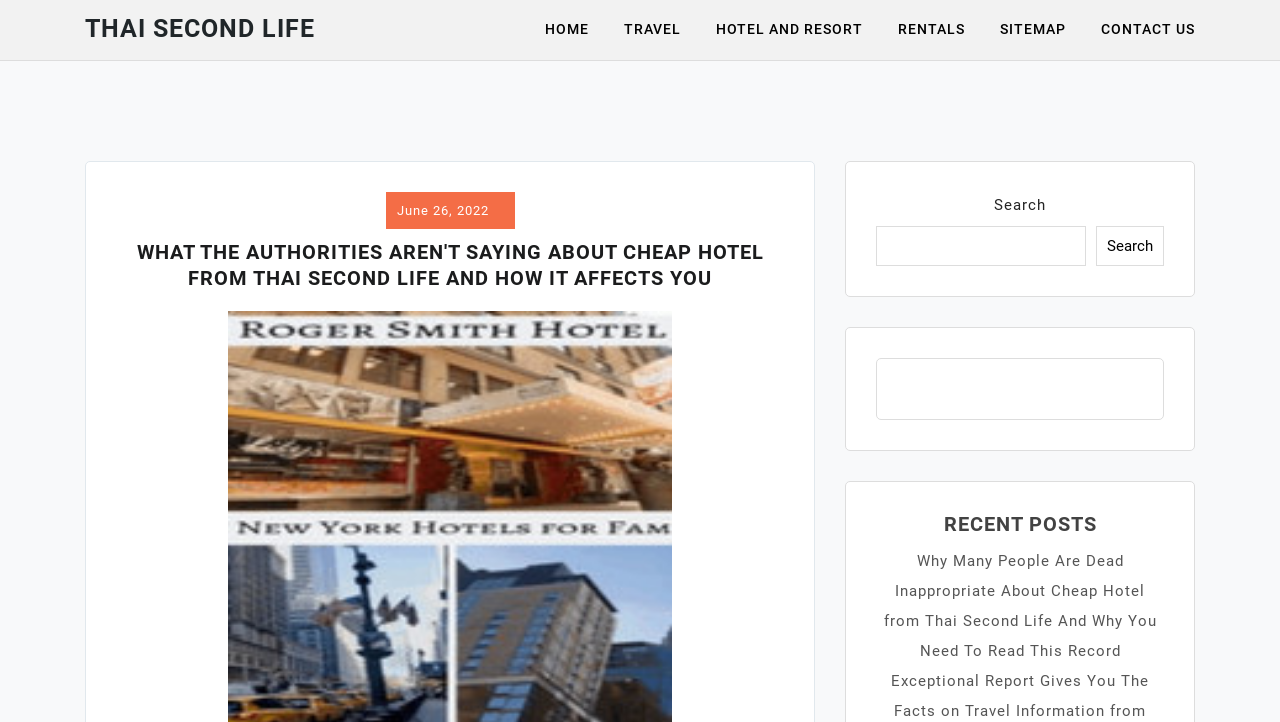Answer the following query concisely with a single word or phrase:
How many menu items are there?

7